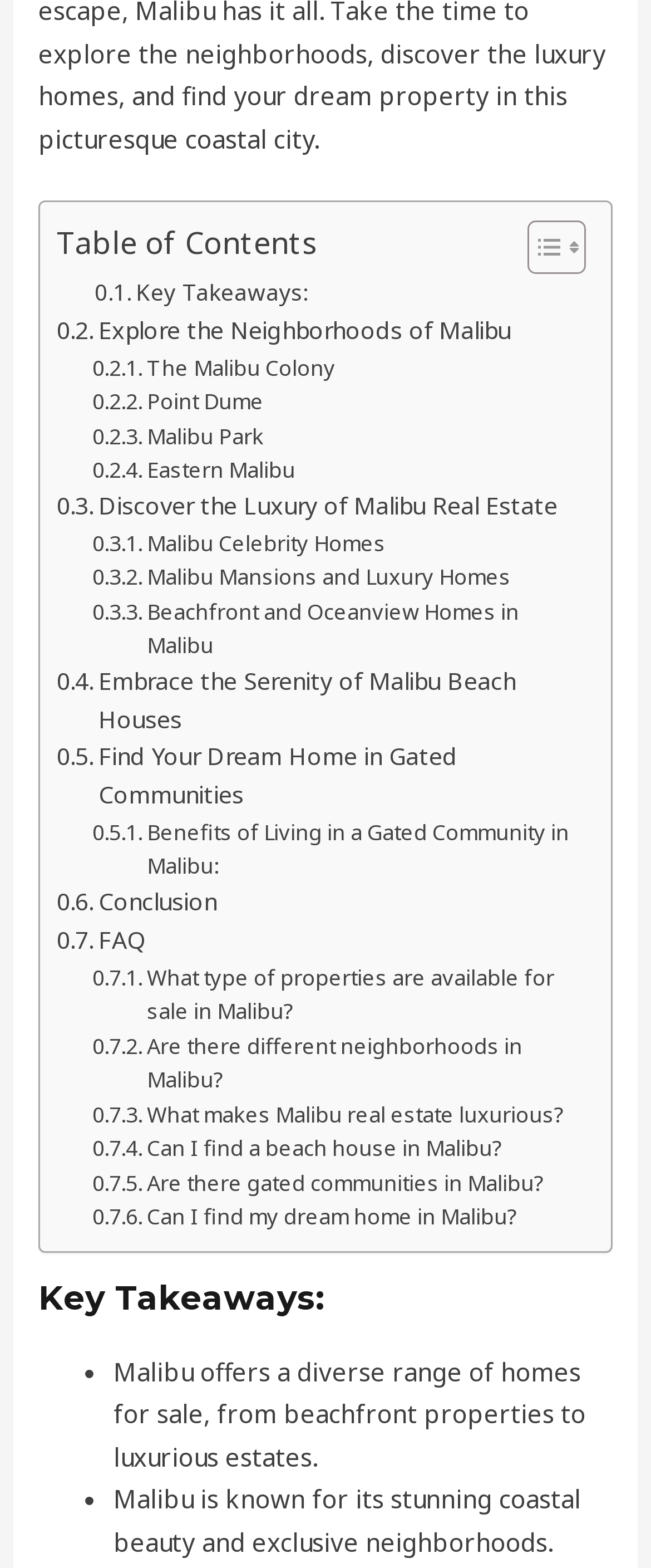Analyze the image and answer the question with as much detail as possible: 
Are there gated communities in Malibu?

The link '. Are there gated communities in Malibu?' and the text '. Find Your Dream Home in Gated Communities' imply that there are gated communities in Malibu.